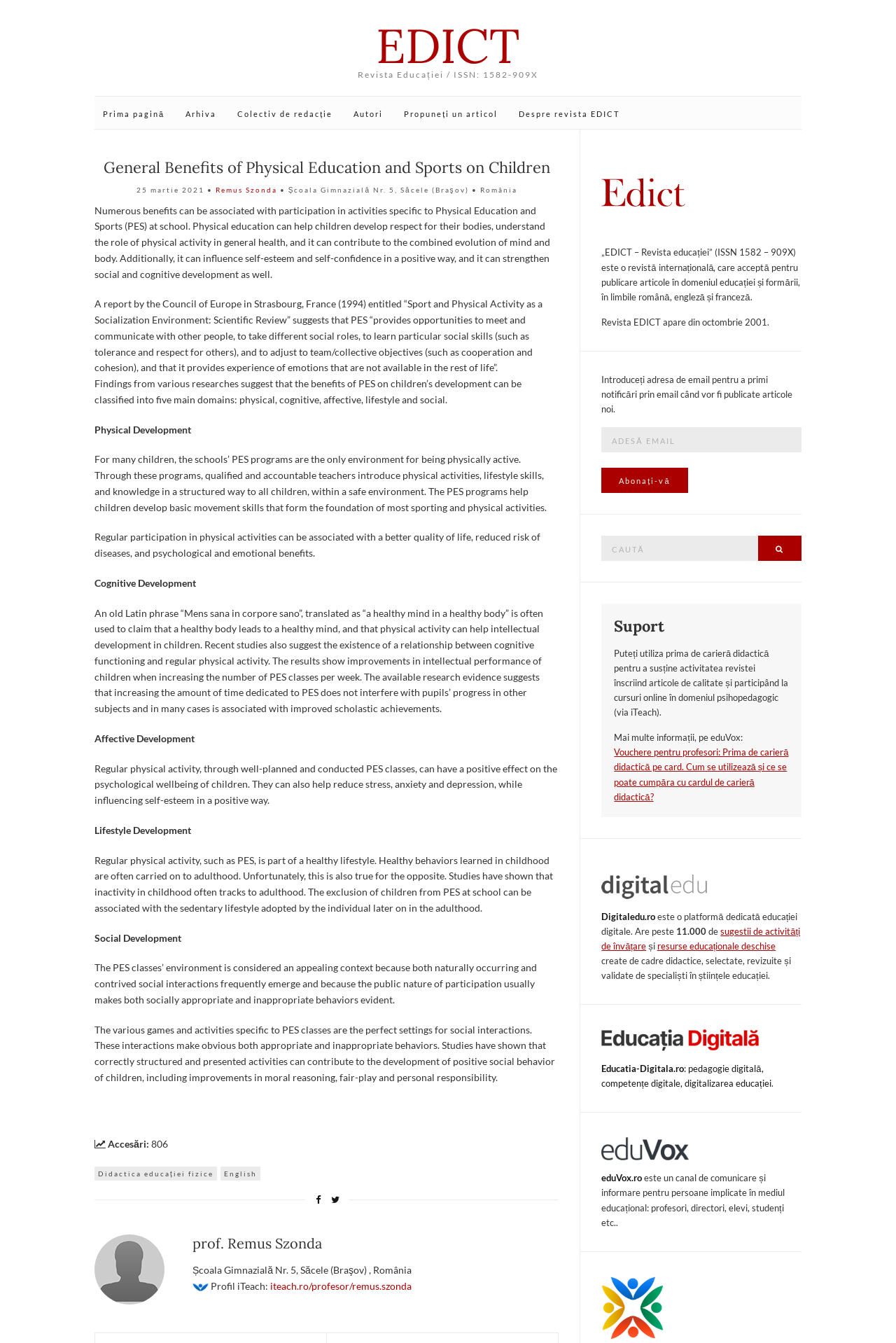Provide the bounding box coordinates for the UI element that is described by this text: "placeholder="School and music teacher name"". The coordinates should be in the form of four float numbers between 0 and 1: [left, top, right, bottom].

None